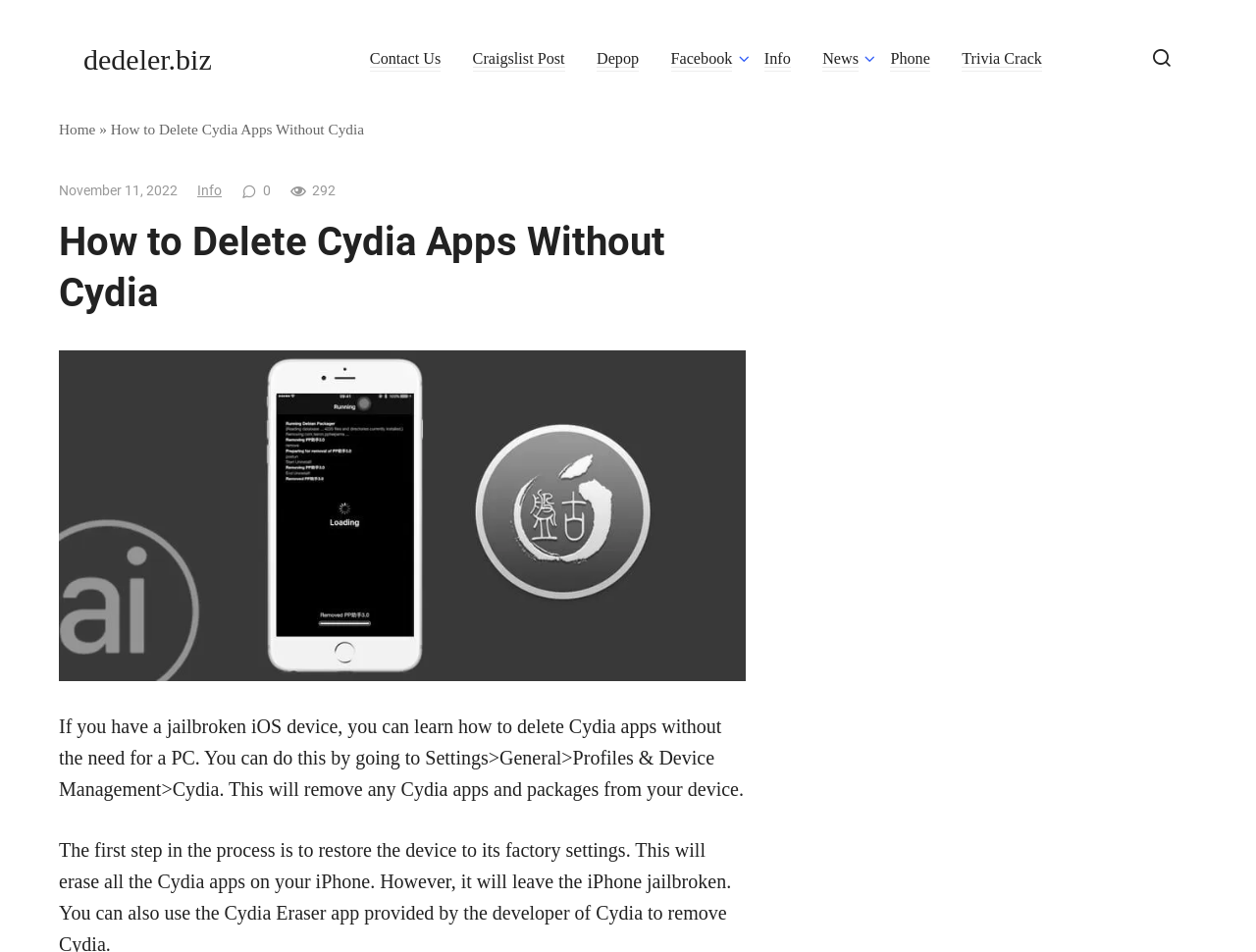Bounding box coordinates are specified in the format (top-left x, top-left y, bottom-right x, bottom-right y). All values are floating point numbers bounded between 0 and 1. Please provide the bounding box coordinate of the region this sentence describes: Craigslist Post

[0.376, 0.053, 0.45, 0.071]